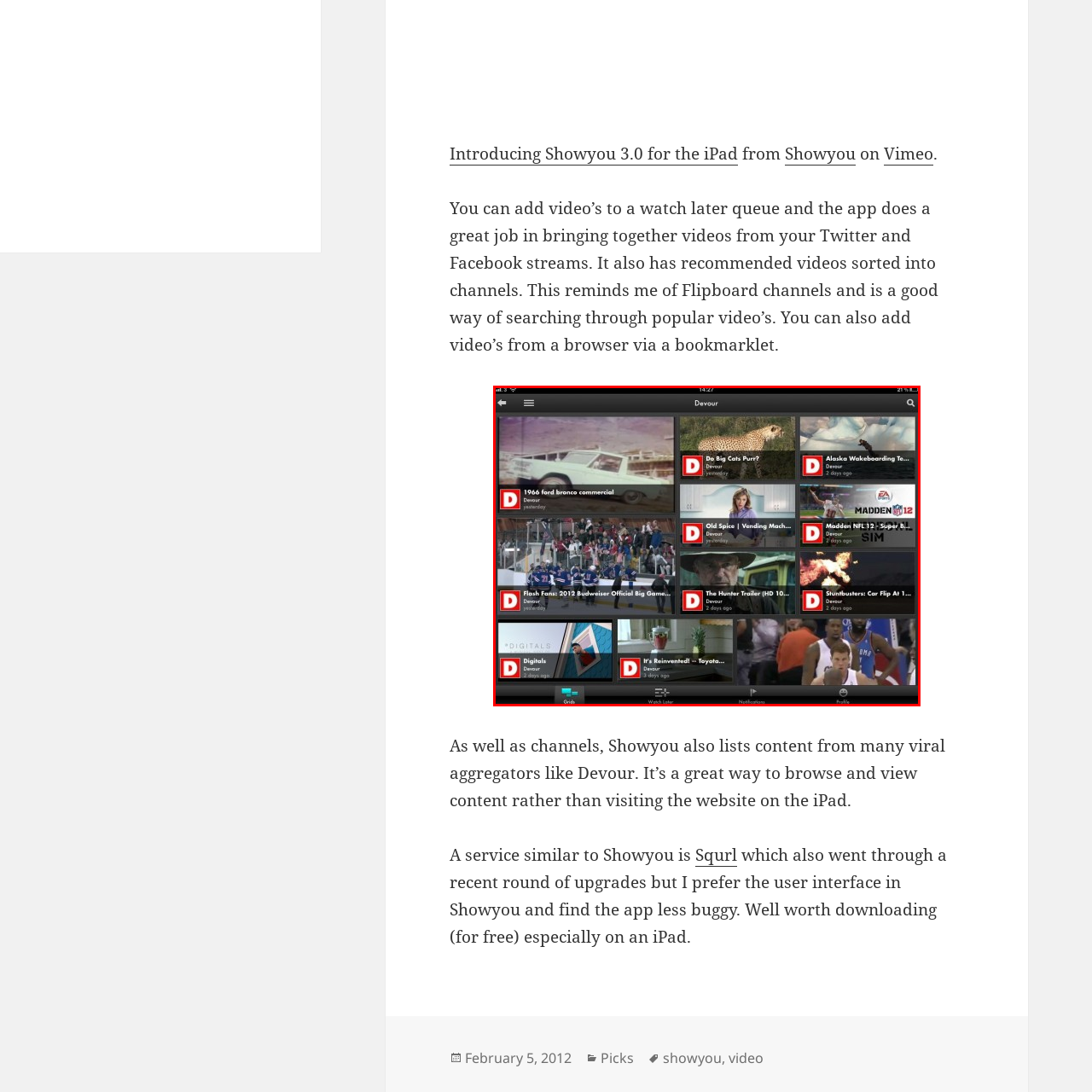Describe the scene captured within the highlighted red boundary in great detail.

The image showcases a screen capture from the app "Devour," featuring a grid layout filled with video thumbnails. Each thumbnail is accompanied by a title box labeled with a prominent "D," indicating the content type or source. Notable video titles include "1966 Ford Bronco Commercial," "Do Big Cats Purr?", and "Alaska Wakeboarding Team," with dates indicating how recently they were added. The interface appears visually engaging, designed for easy navigation and content discovery, appealing to users looking for a variety of videos, including commercials, sports highlights, and trailers. The layout is characteristic of modern media streaming applications, enabling users to explore and watch videos seamlessly.